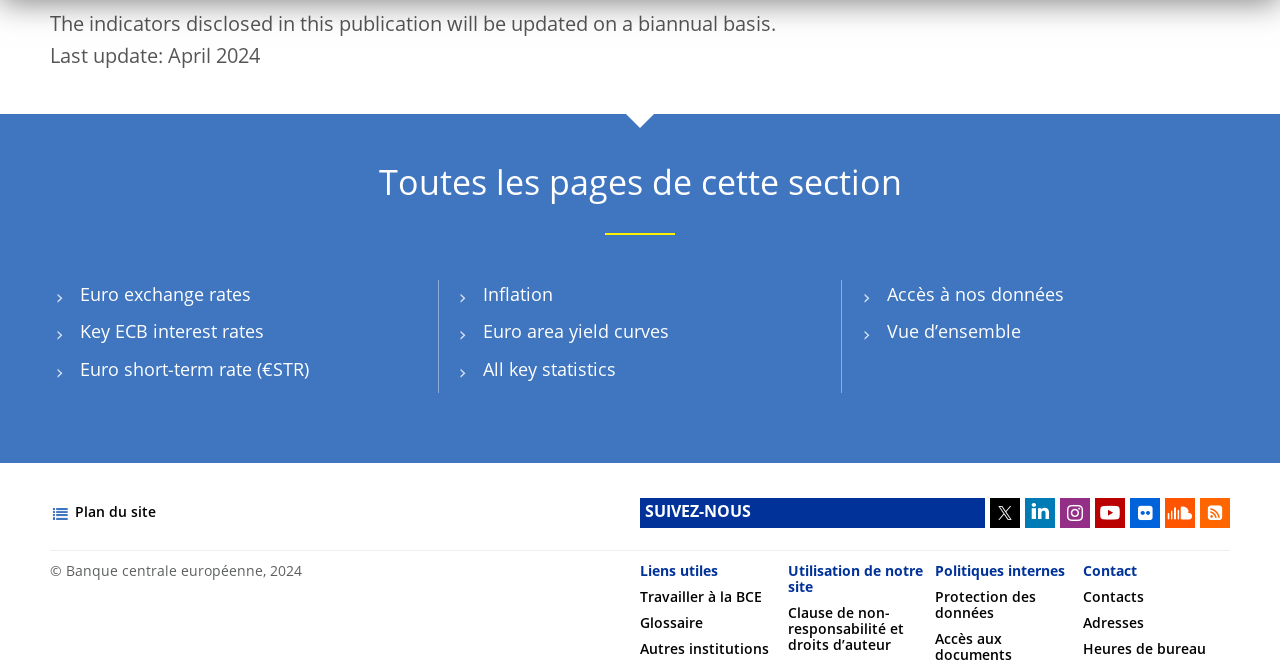Give a one-word or short phrase answer to the question: 
What is the section 'Liens utiles' about?

Useful links